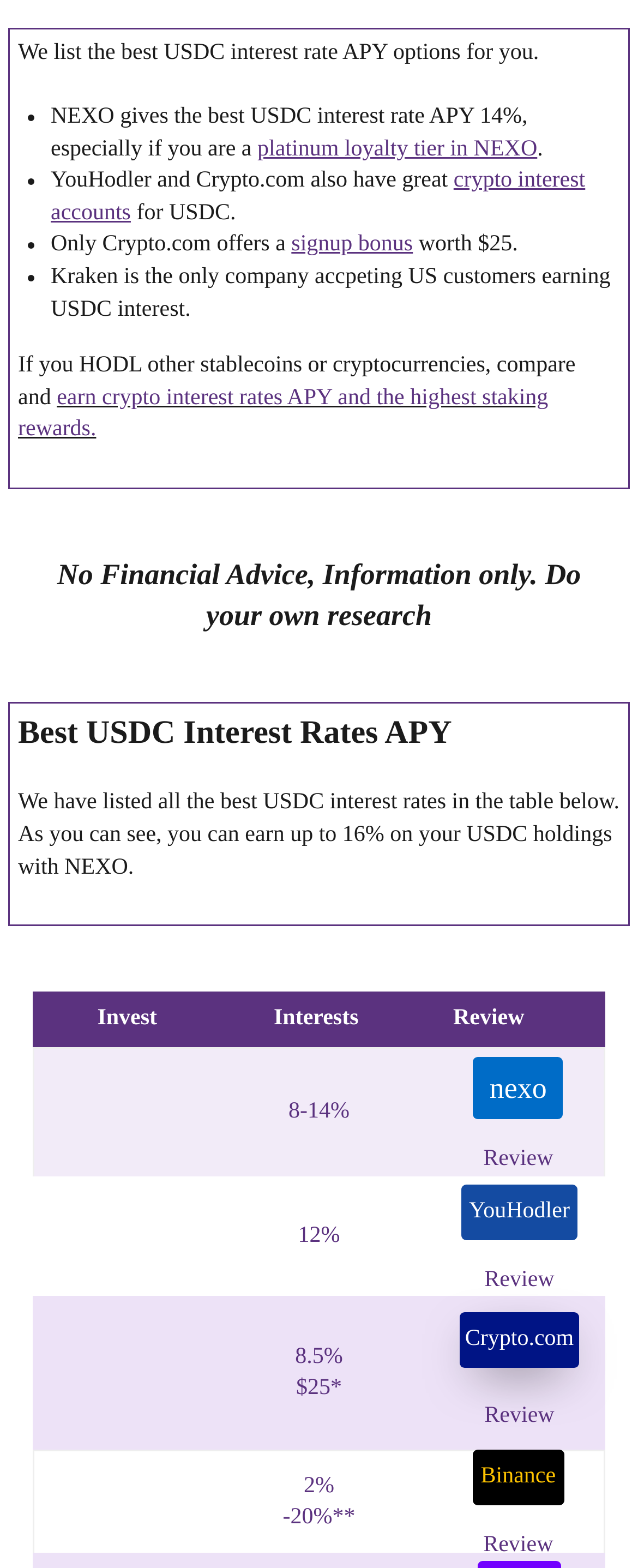Please provide the bounding box coordinate of the region that matches the element description: crypto interest accounts. Coordinates should be in the format (top-left x, top-left y, bottom-right x, bottom-right y) and all values should be between 0 and 1.

[0.079, 0.108, 0.917, 0.144]